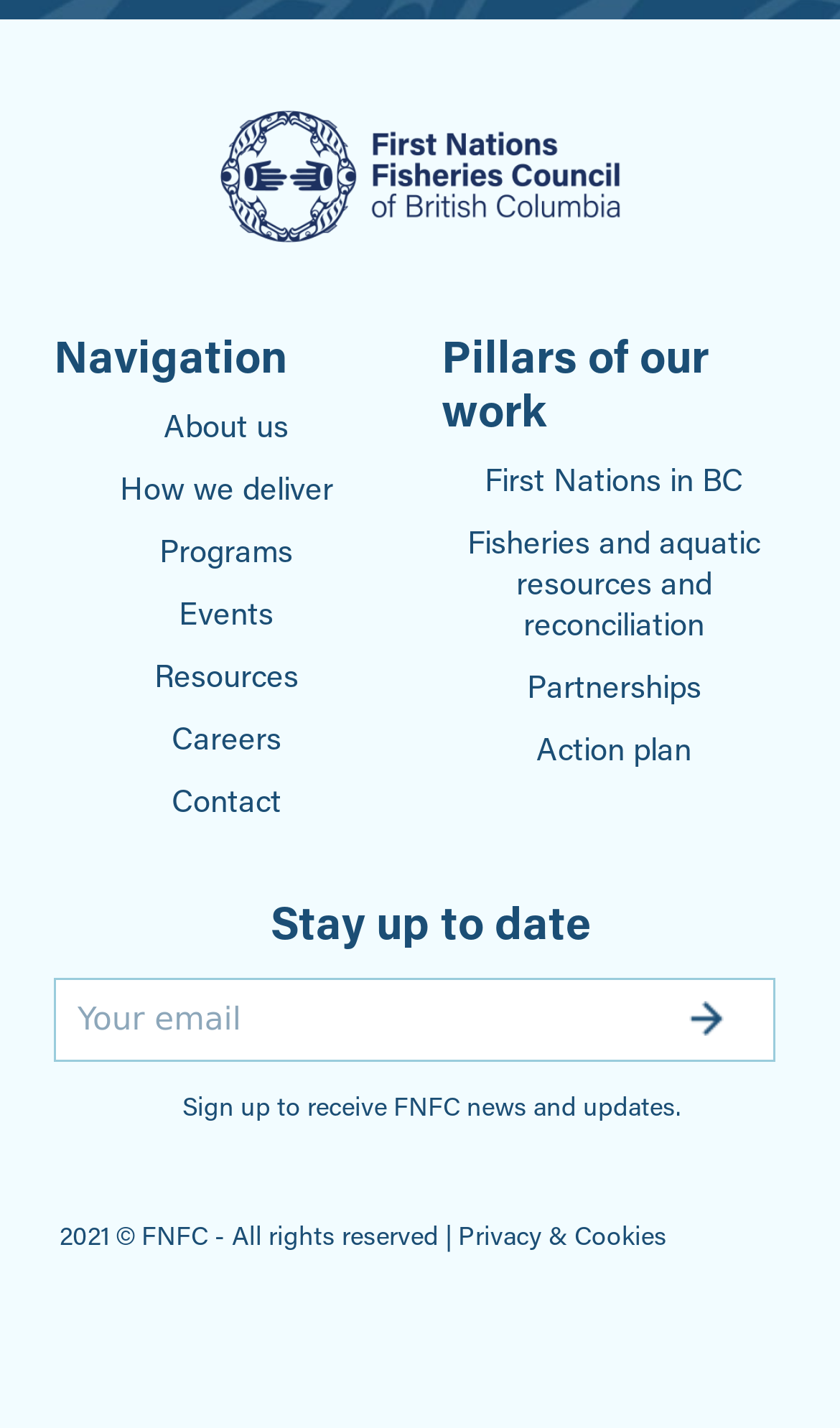Specify the bounding box coordinates of the region I need to click to perform the following instruction: "Enter text in the 'Stay up to date' field". The coordinates must be four float numbers in the range of 0 to 1, i.e., [left, top, right, bottom].

[0.064, 0.685, 0.923, 0.744]